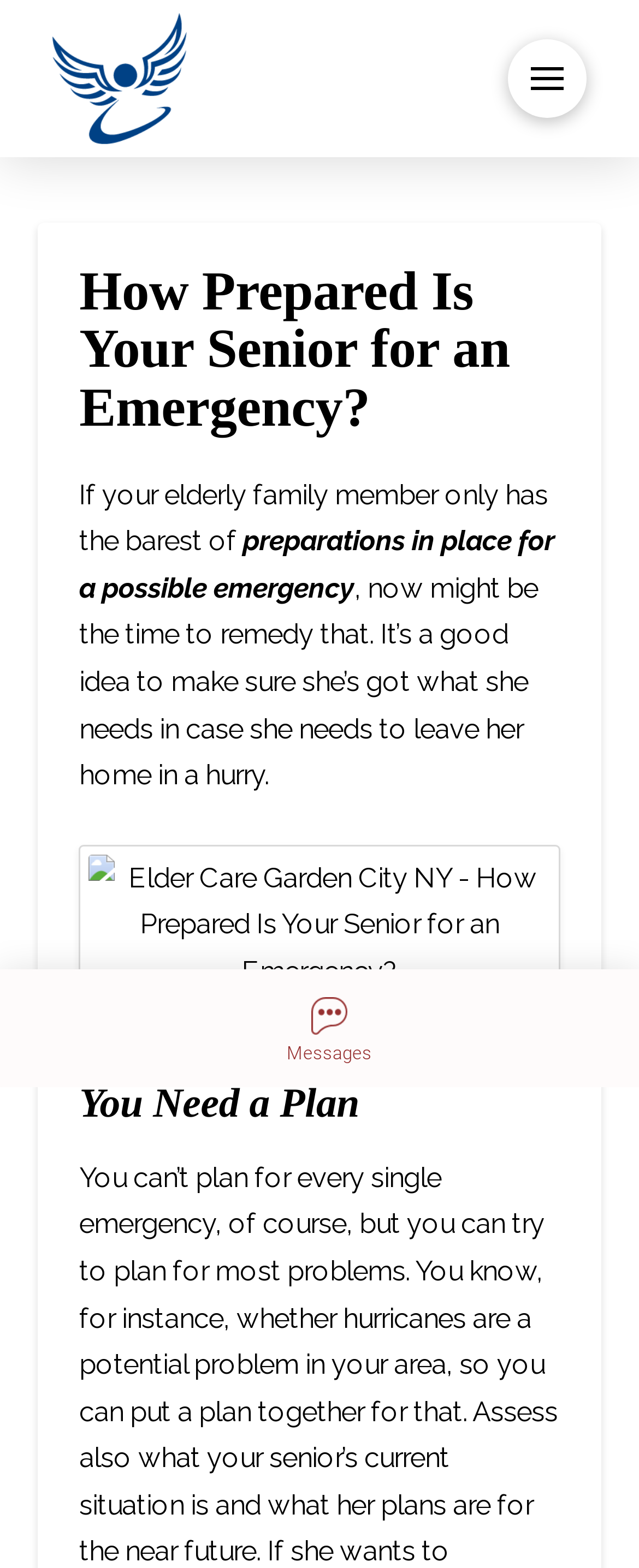Provide a short answer using a single word or phrase for the following question: 
What is the chat assistance provided in?

Iframe